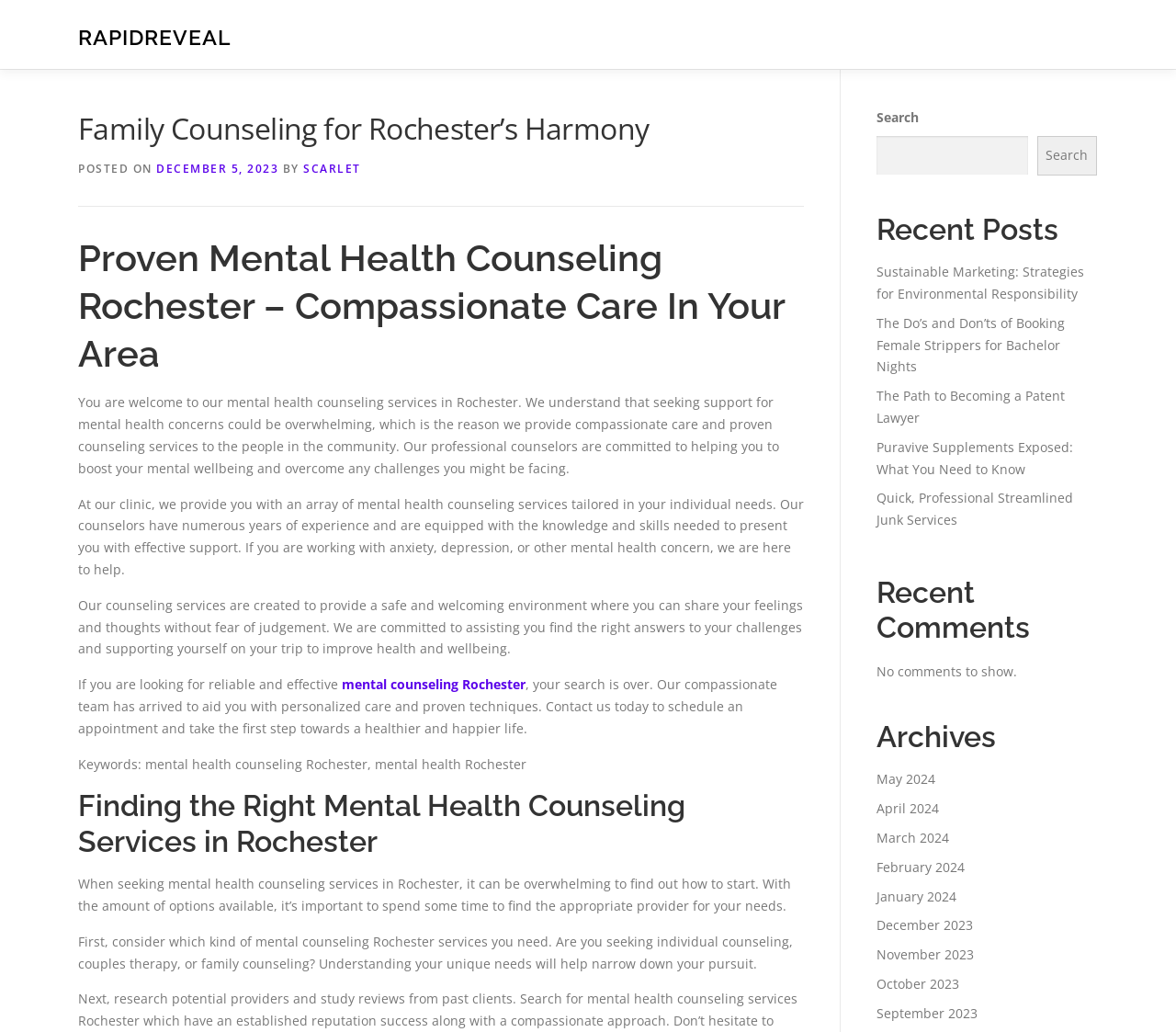Given the element description Quick, Professional Streamlined Junk Services, identify the bounding box coordinates for the UI element on the webpage screenshot. The format should be (top-left x, top-left y, bottom-right x, bottom-right y), with values between 0 and 1.

[0.745, 0.474, 0.912, 0.512]